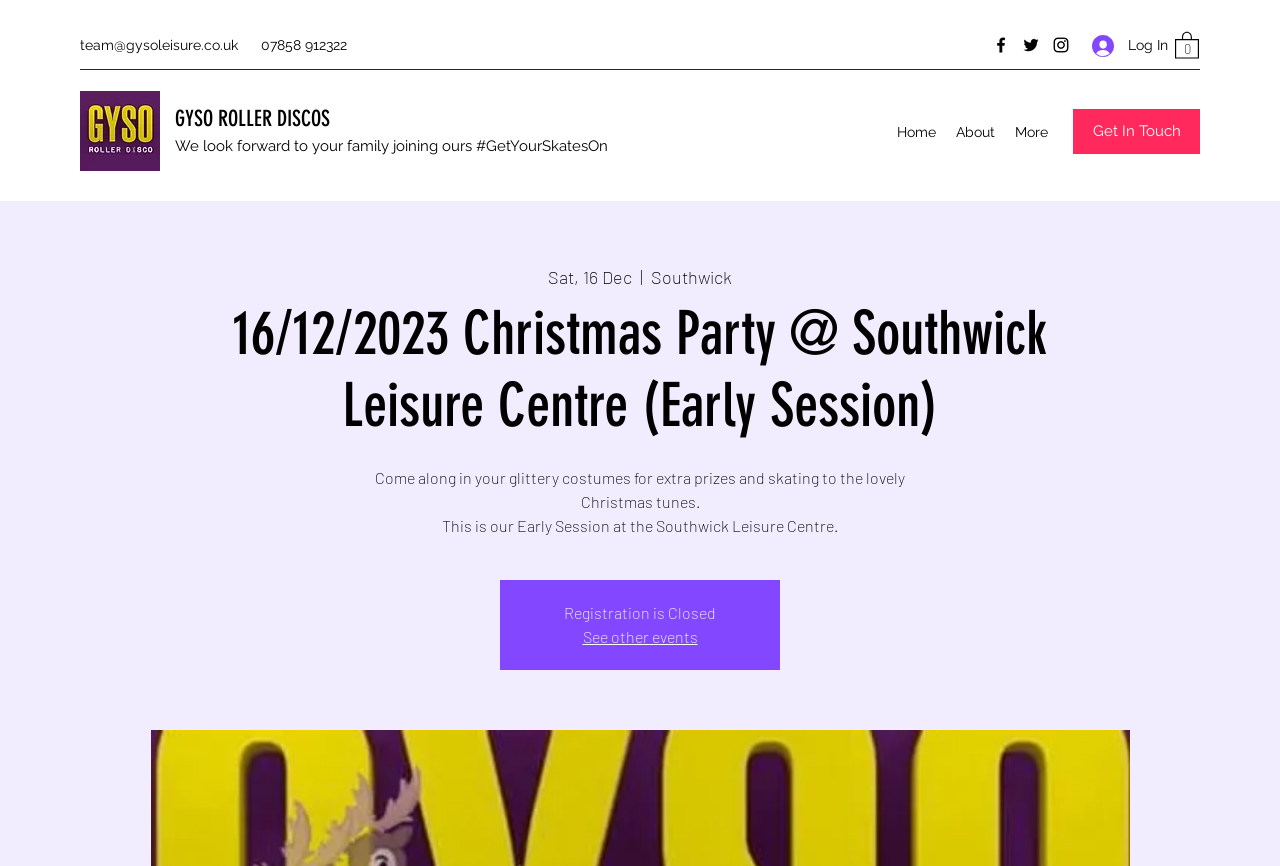Please locate the bounding box coordinates of the element that should be clicked to complete the given instruction: "Get in touch with us".

[0.838, 0.125, 0.938, 0.177]